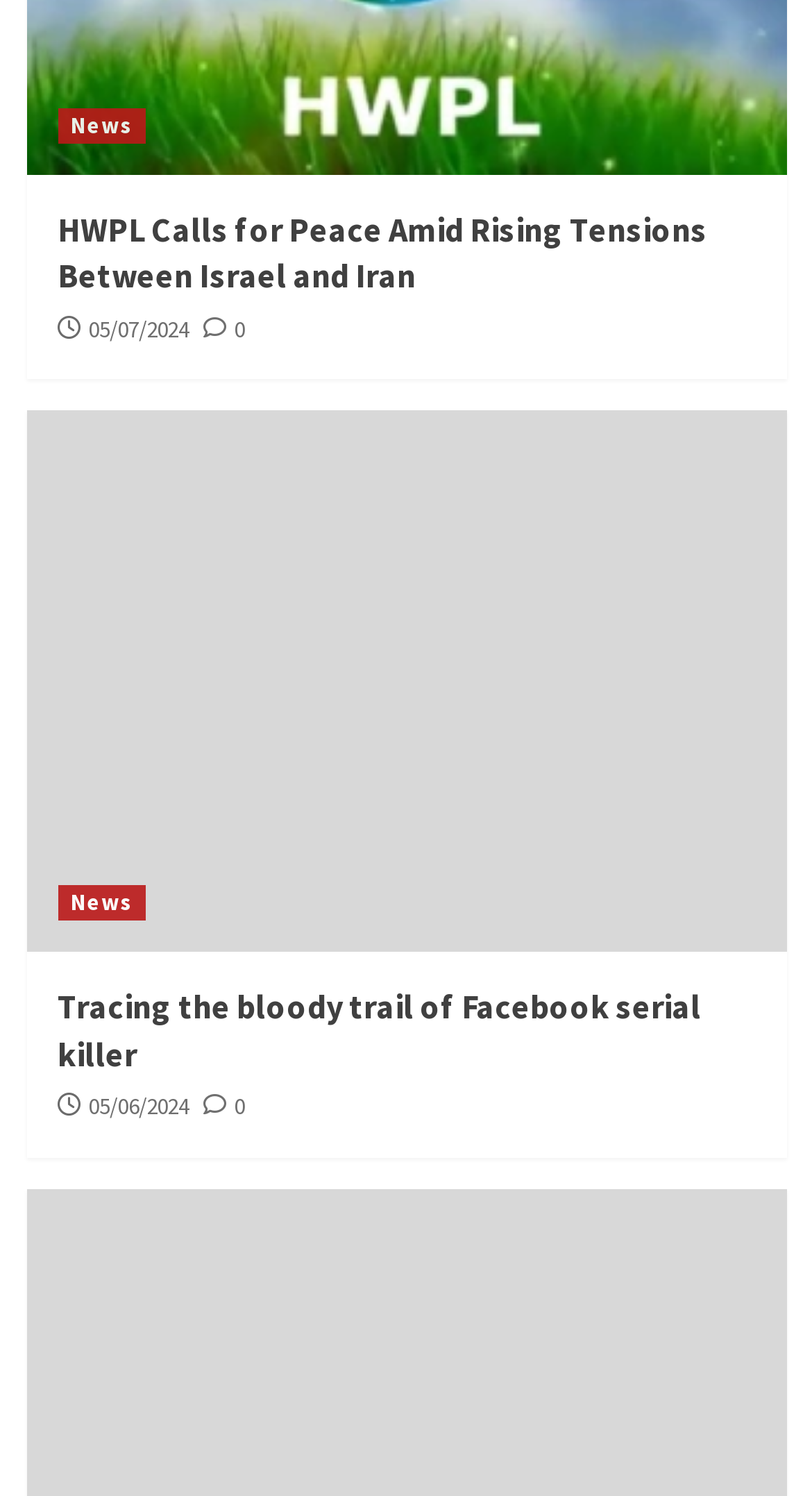Please identify the bounding box coordinates of the area I need to click to accomplish the following instruction: "View the news dated 05/07/2024".

[0.109, 0.21, 0.232, 0.229]